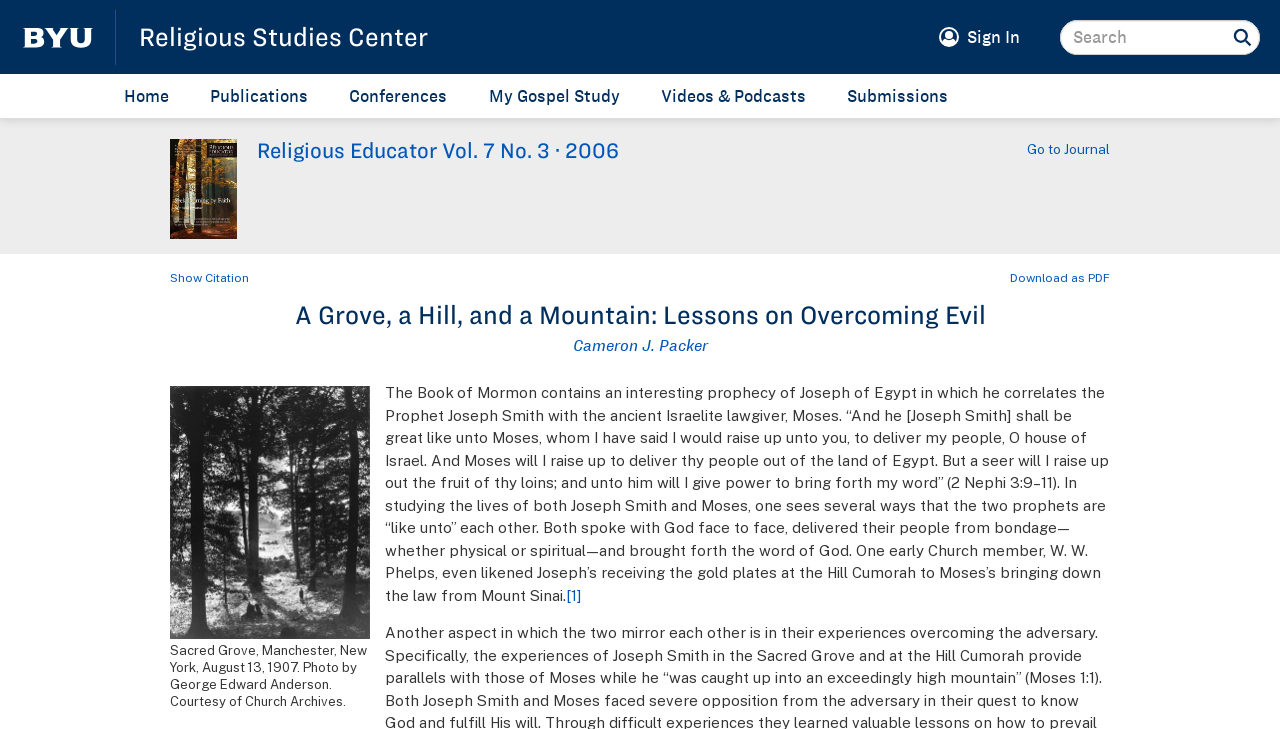Locate the bounding box coordinates of the segment that needs to be clicked to meet this instruction: "View publication cover".

[0.133, 0.245, 0.185, 0.269]